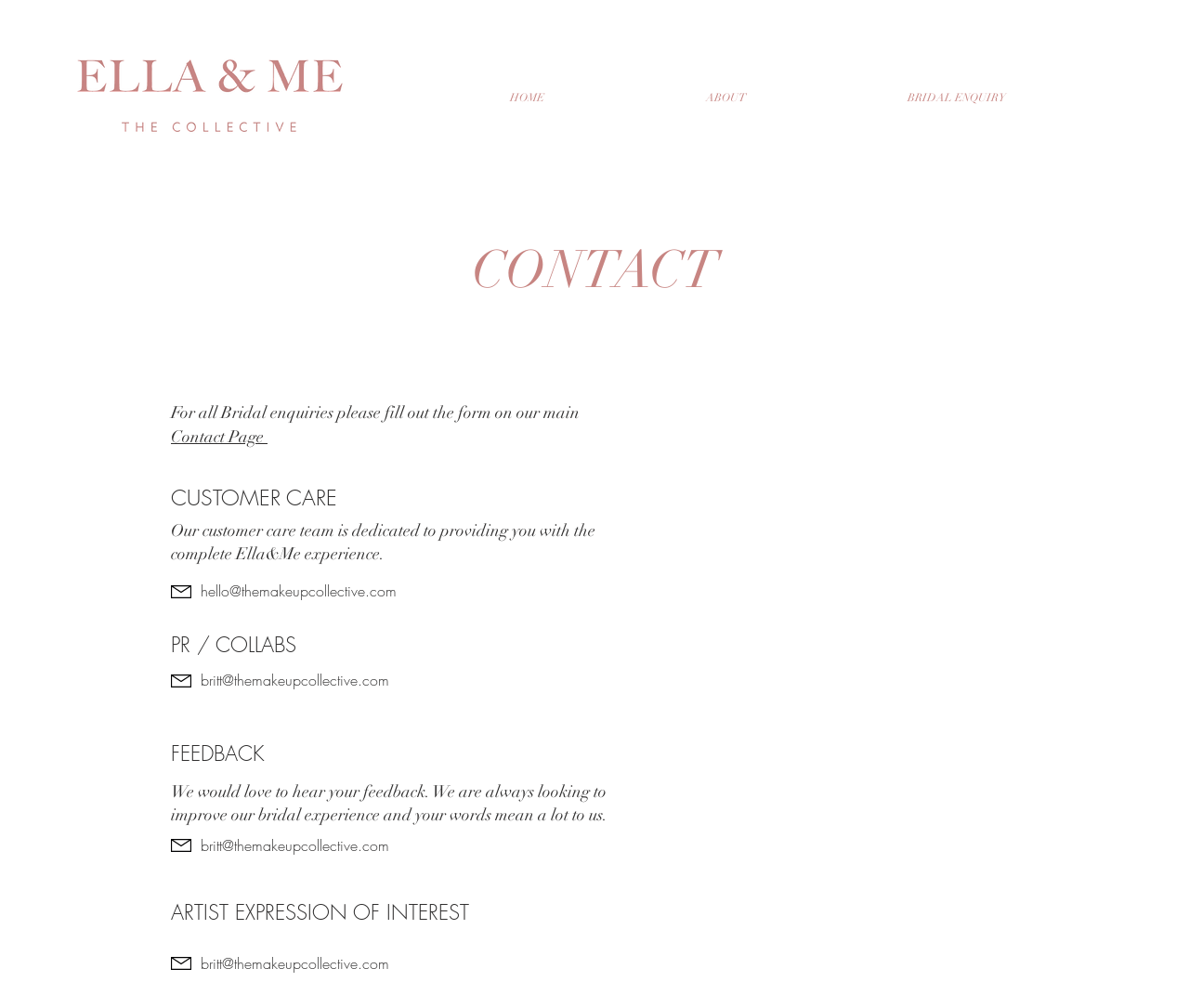Specify the bounding box coordinates for the region that must be clicked to perform the given instruction: "Click Contact Page".

[0.144, 0.423, 0.225, 0.443]